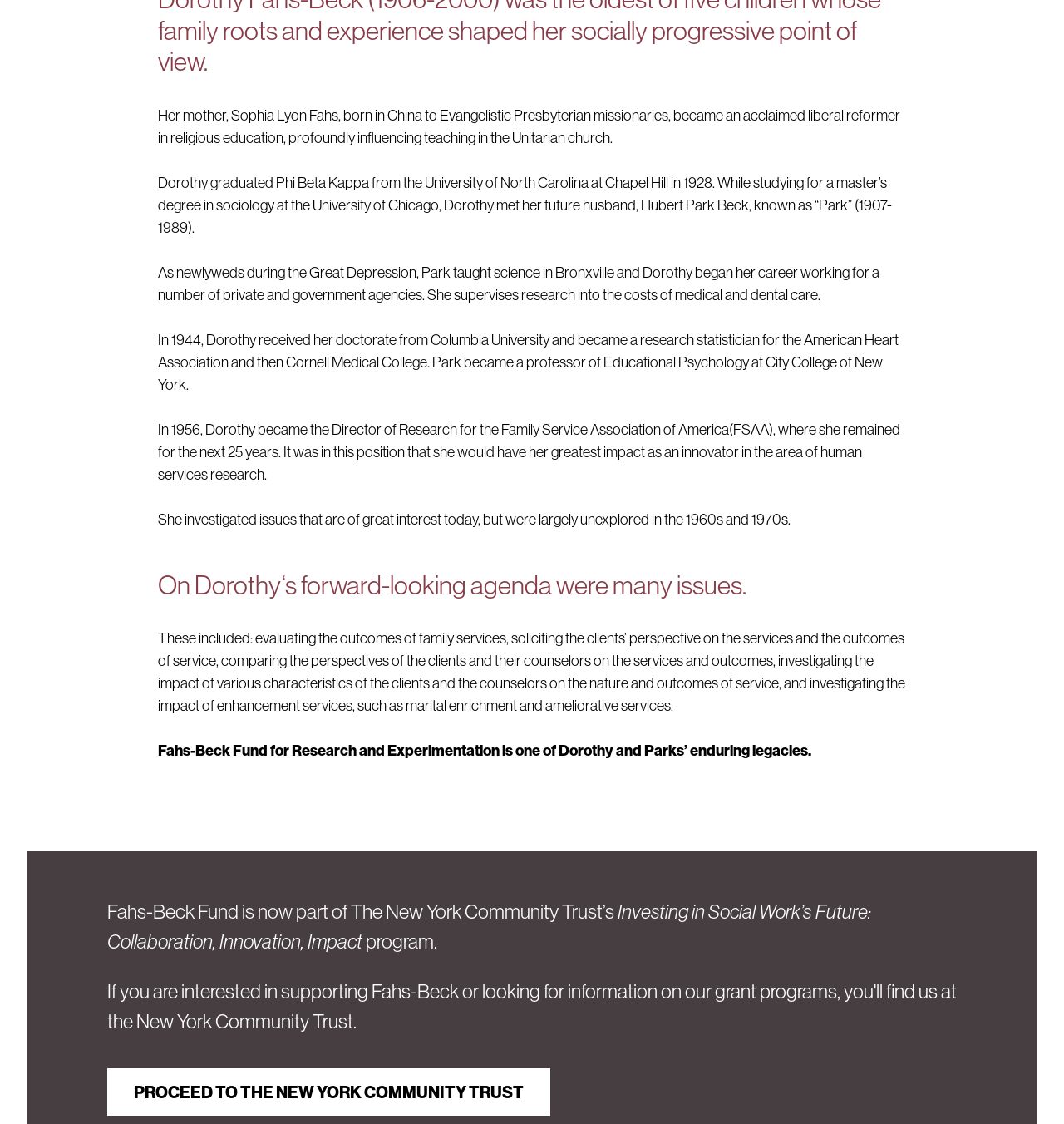What is the name of the organization that the Fahs-Beck Fund is now part of?
Utilize the image to construct a detailed and well-explained answer.

According to the StaticText element with bounding box coordinates [0.101, 0.8, 0.58, 0.822], the Fahs-Beck Fund is now part of The New York Community Trust's program.